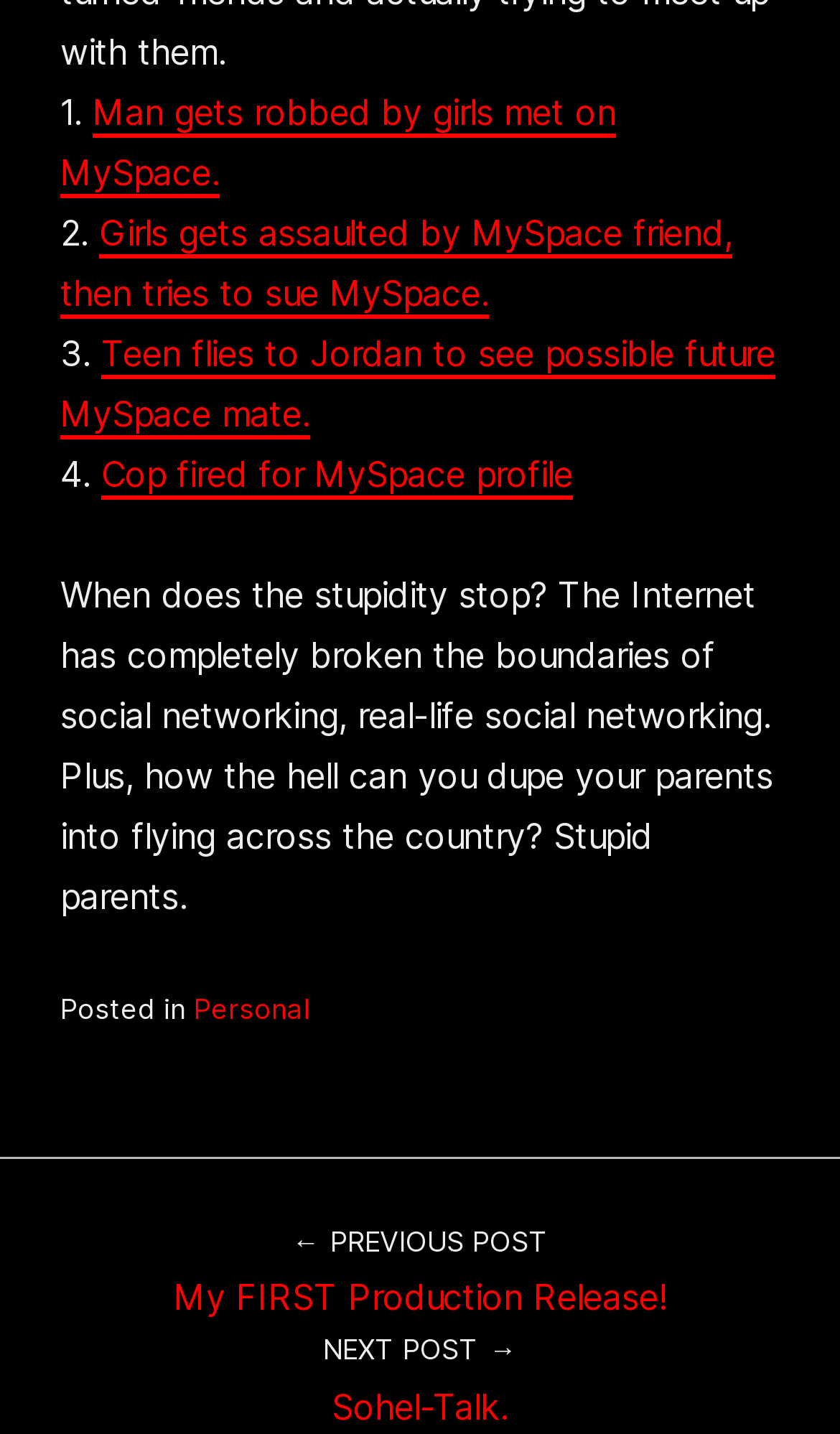Using floating point numbers between 0 and 1, provide the bounding box coordinates in the format (top-left x, top-left y, bottom-right x, bottom-right y). Locate the UI element described here: Next post Sohel-Talk.

[0.072, 0.926, 0.928, 0.997]